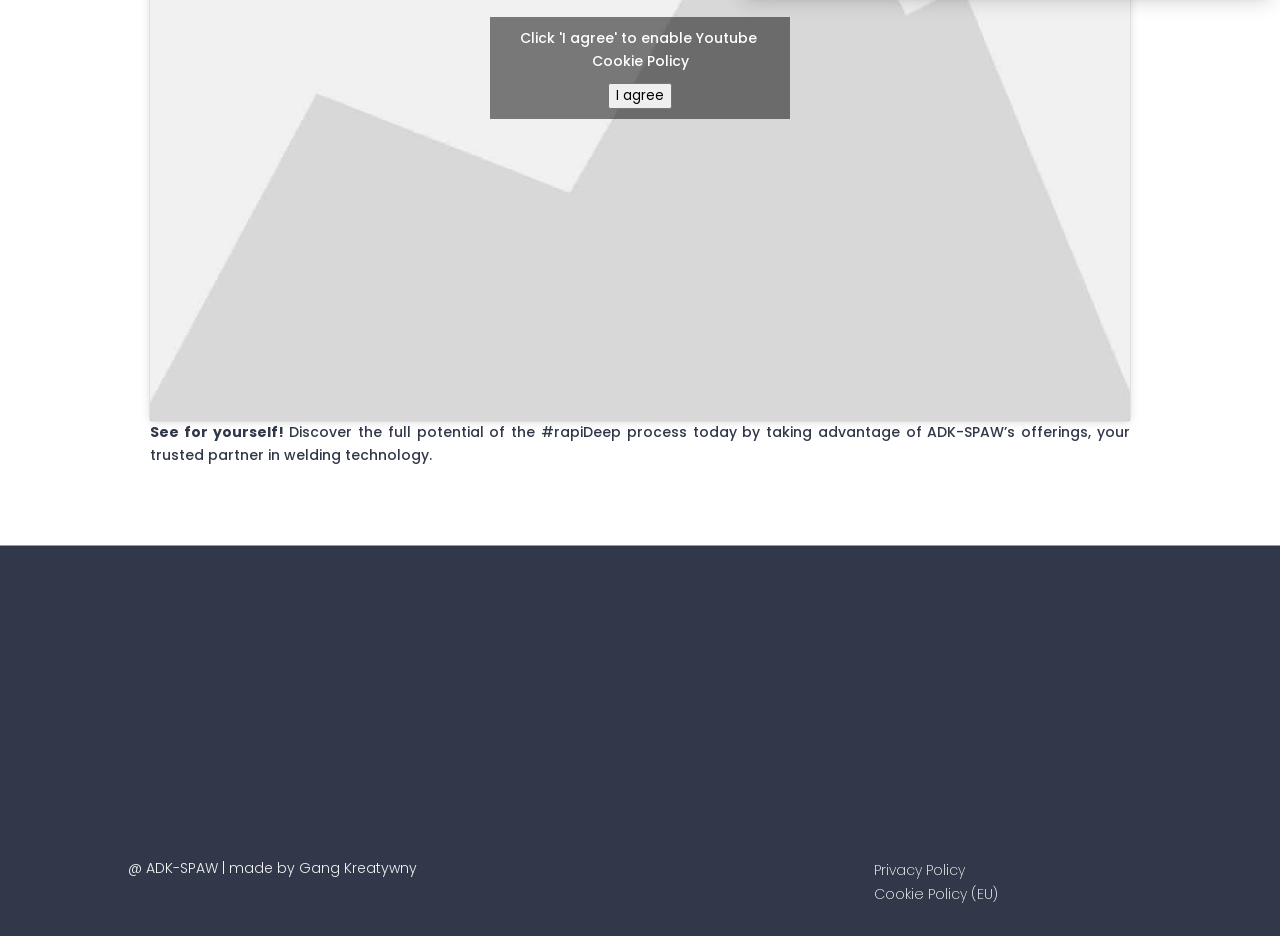Locate the bounding box coordinates of the element I should click to achieve the following instruction: "Send an email to adkspaw@adkspaw.pl".

[0.683, 0.814, 0.9, 0.841]